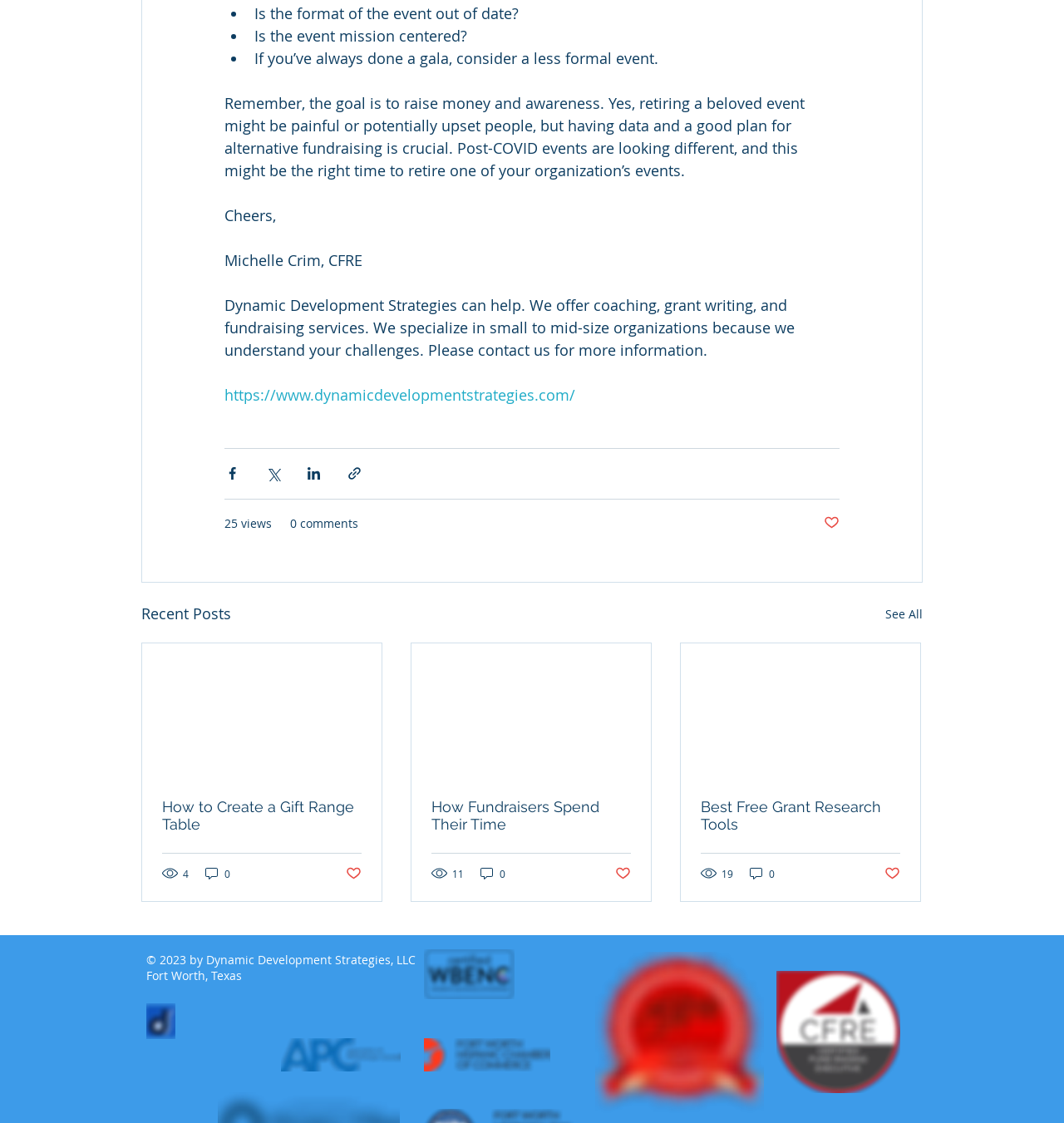Pinpoint the bounding box coordinates of the element to be clicked to execute the instruction: "See all recent posts".

[0.832, 0.536, 0.867, 0.557]